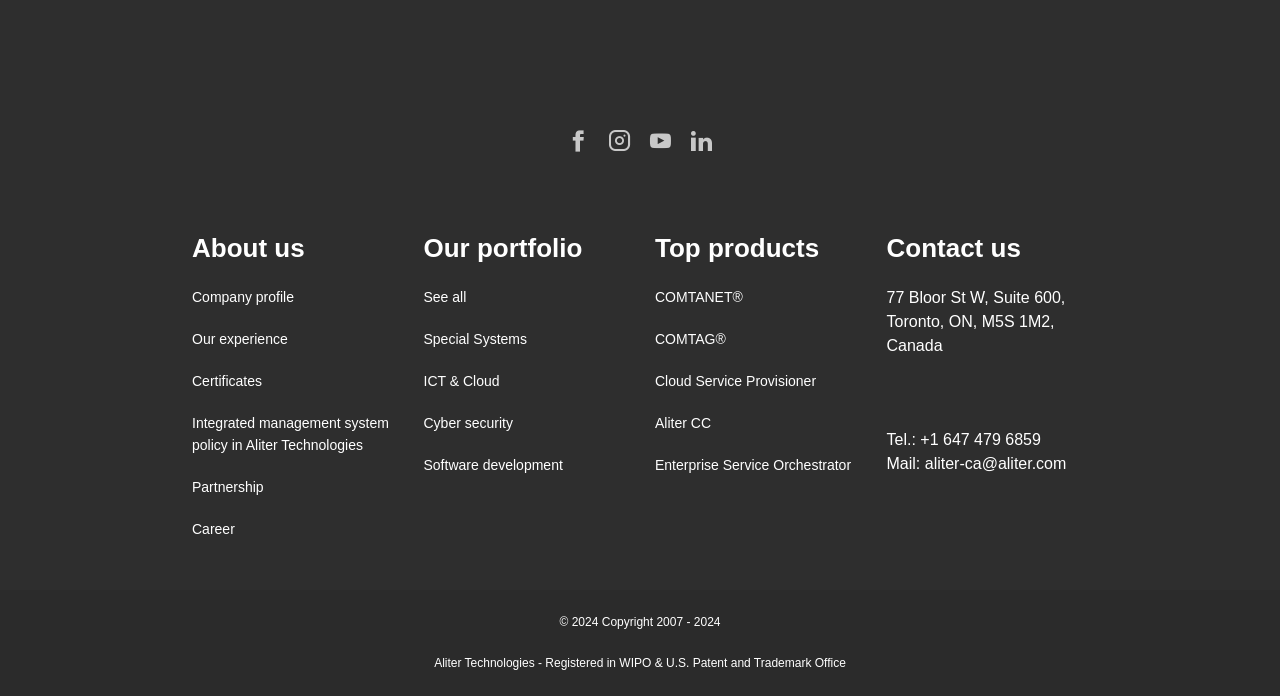Please answer the following question using a single word or phrase: 
How many links are there under 'About us'?

5